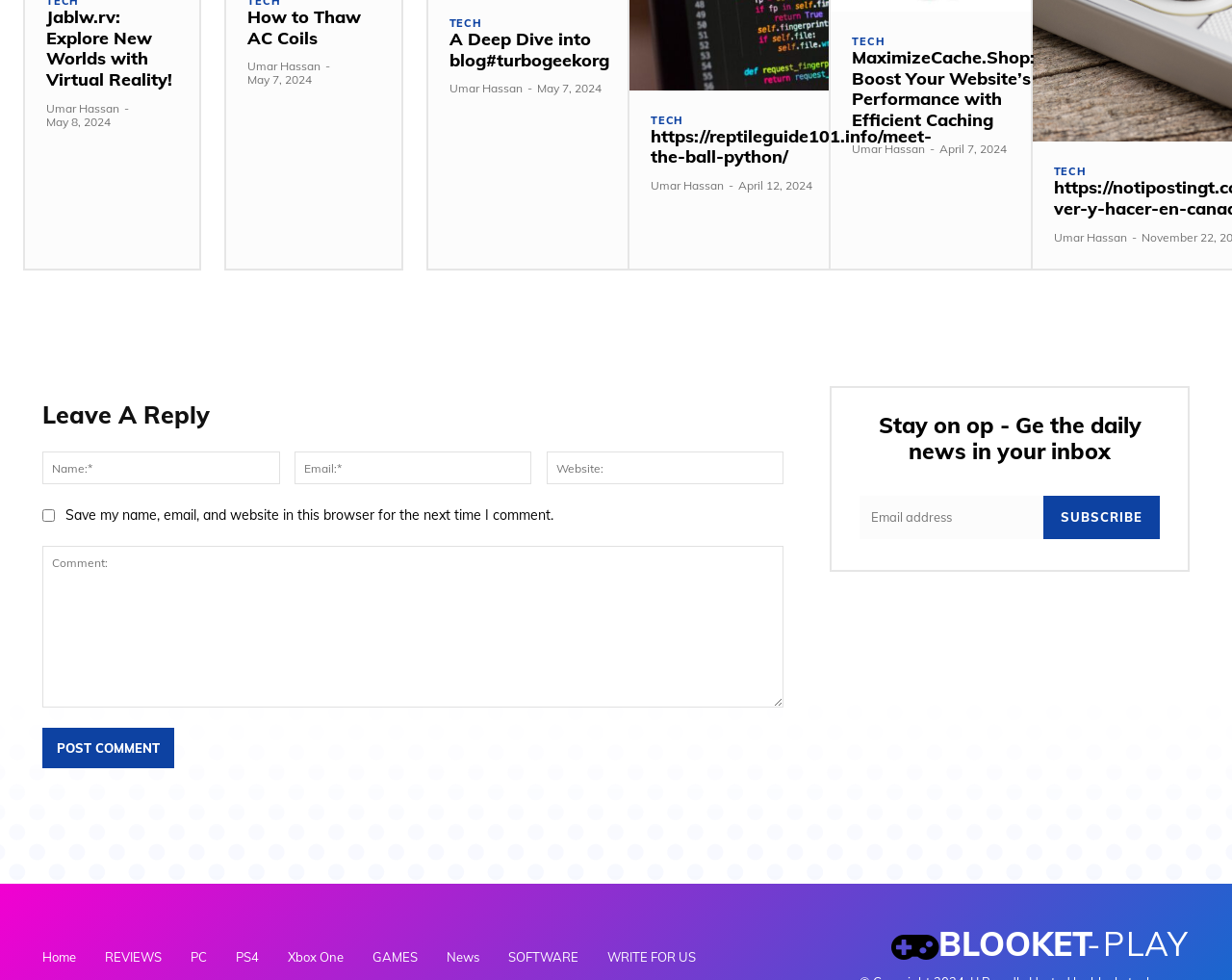Locate the bounding box coordinates of the segment that needs to be clicked to meet this instruction: "Click on the 'Jablw.rv: Explore New Worlds with Virtual Reality!' link".

[0.038, 0.006, 0.14, 0.092]